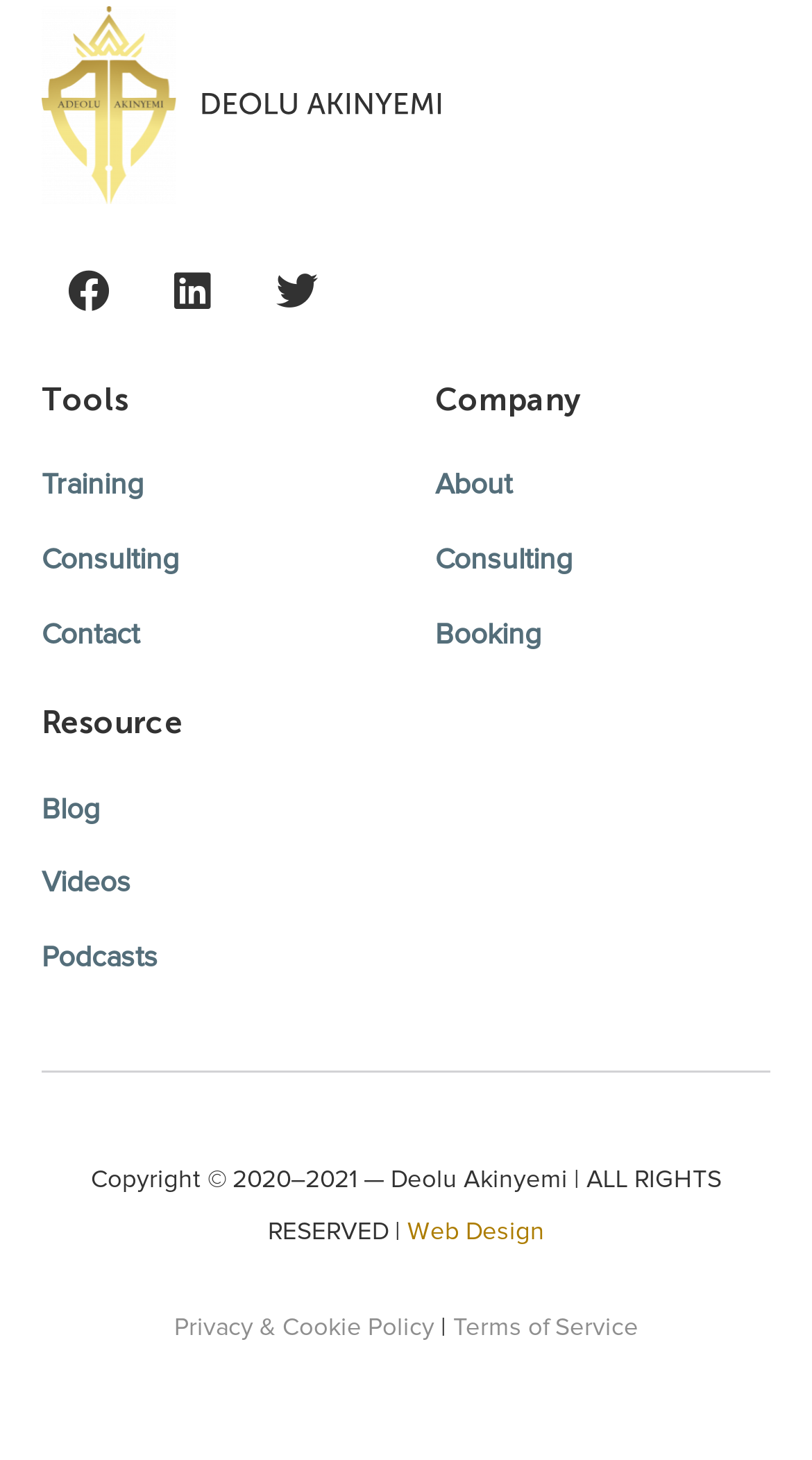What is the last item in the 'Resource' section? Examine the screenshot and reply using just one word or a brief phrase.

Podcasts